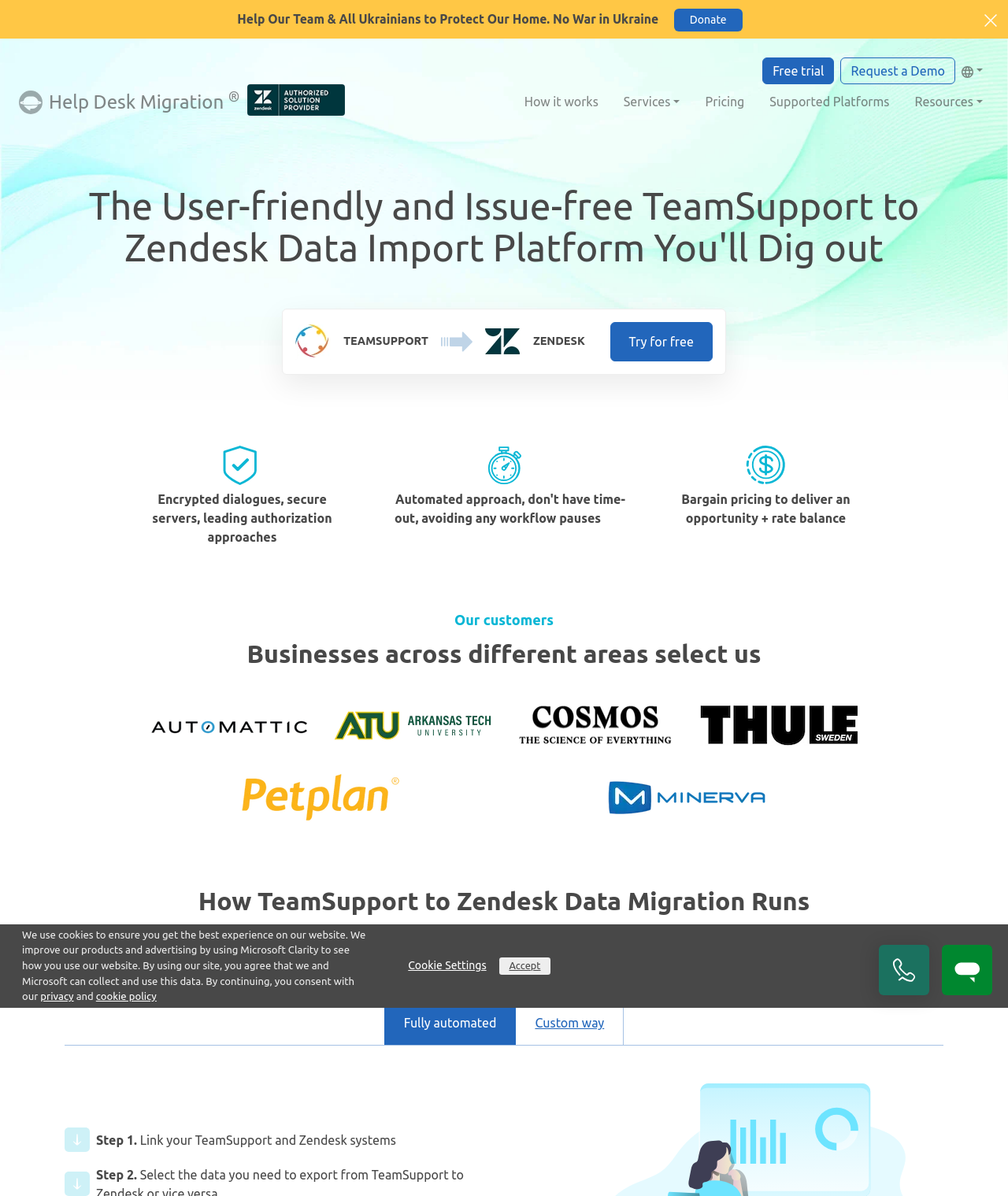Use a single word or phrase to answer this question: 
What is the name of the company that partners with Zendesk?

Help Desk Migration